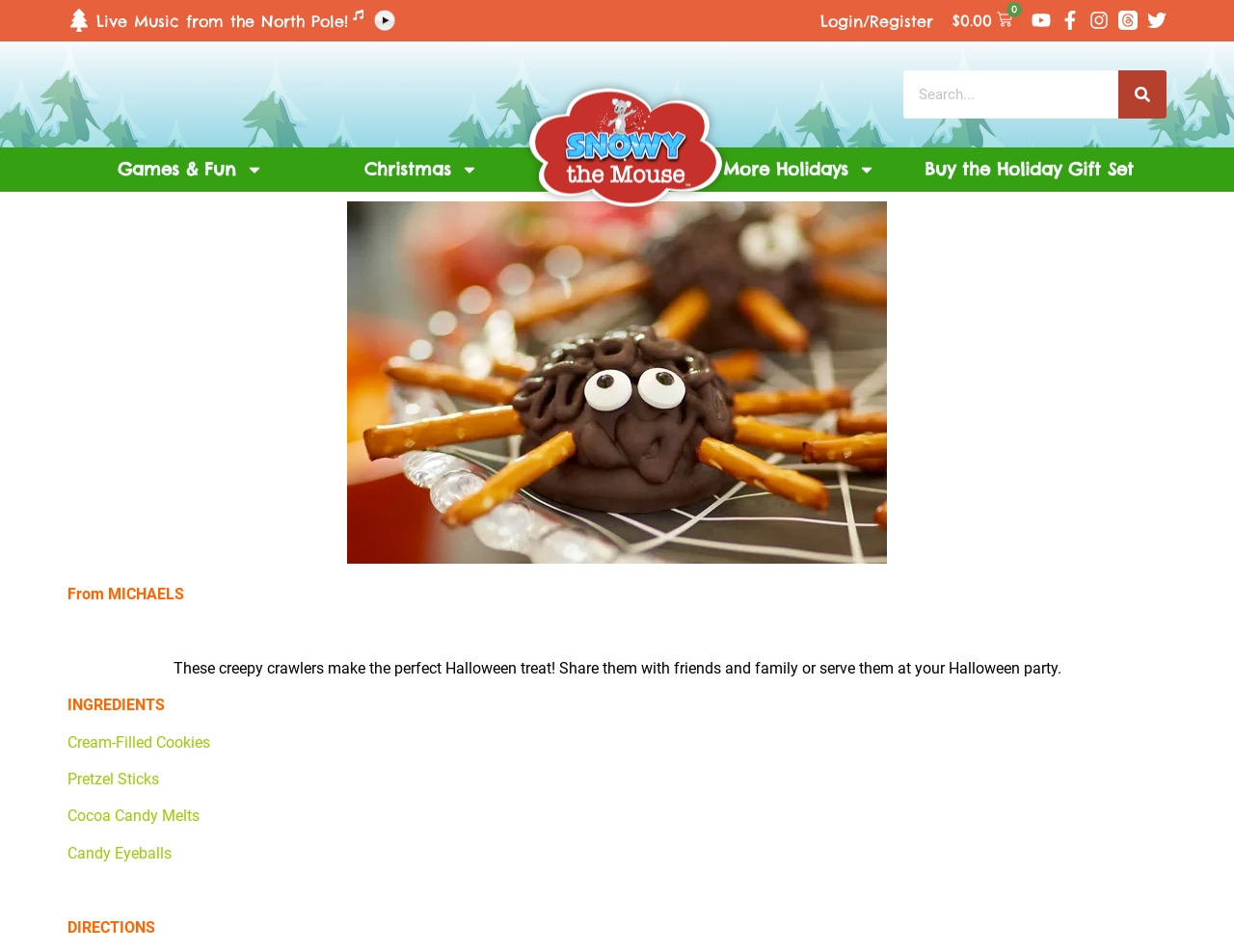Please pinpoint the bounding box coordinates for the region I should click to adhere to this instruction: "View the Christmas page".

[0.255, 0.155, 0.429, 0.201]